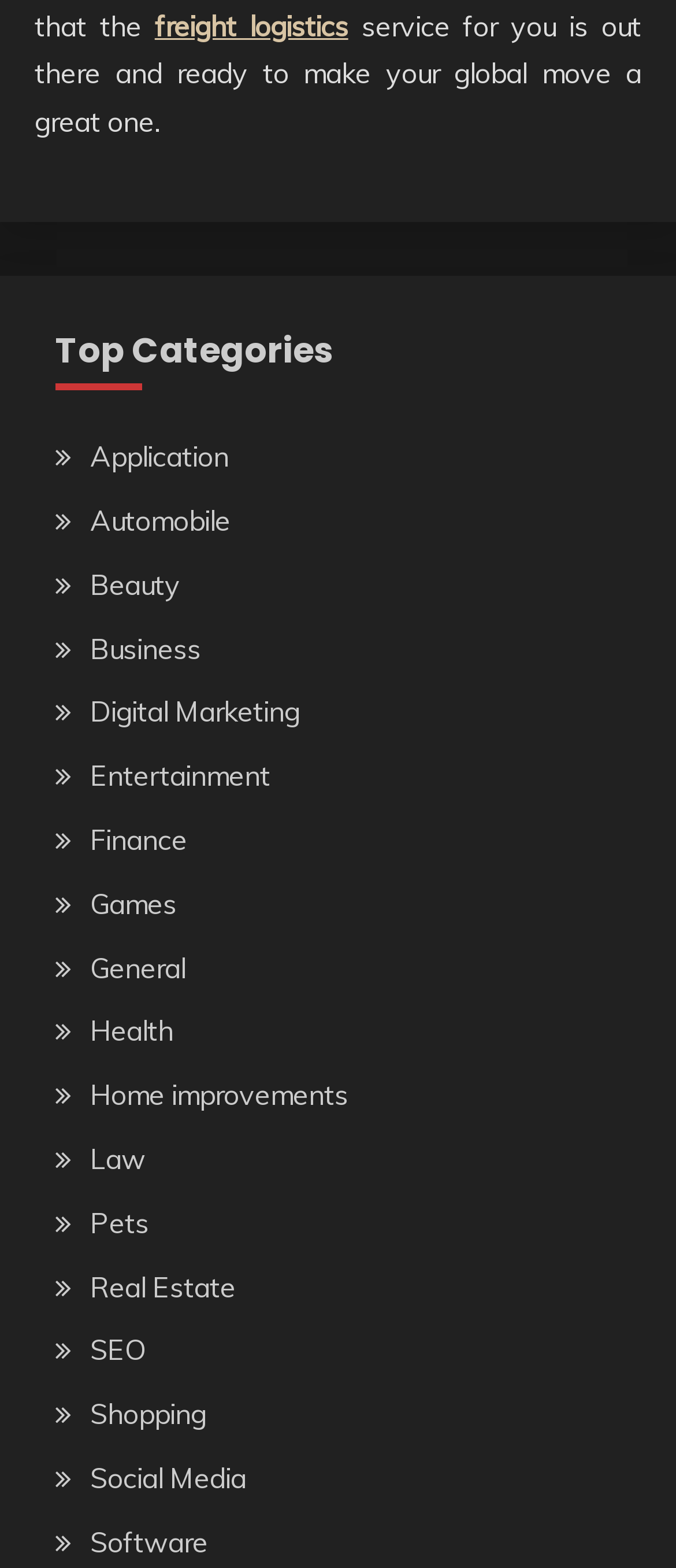Using the information in the image, could you please answer the following question in detail:
How many categories are listed on the webpage?

The webpage lists 20 categories under the 'Top Categories' heading, including 'Application', 'Automobile', 'Beauty', and so on, indicating that the webpage provides a wide range of services or information across multiple categories.